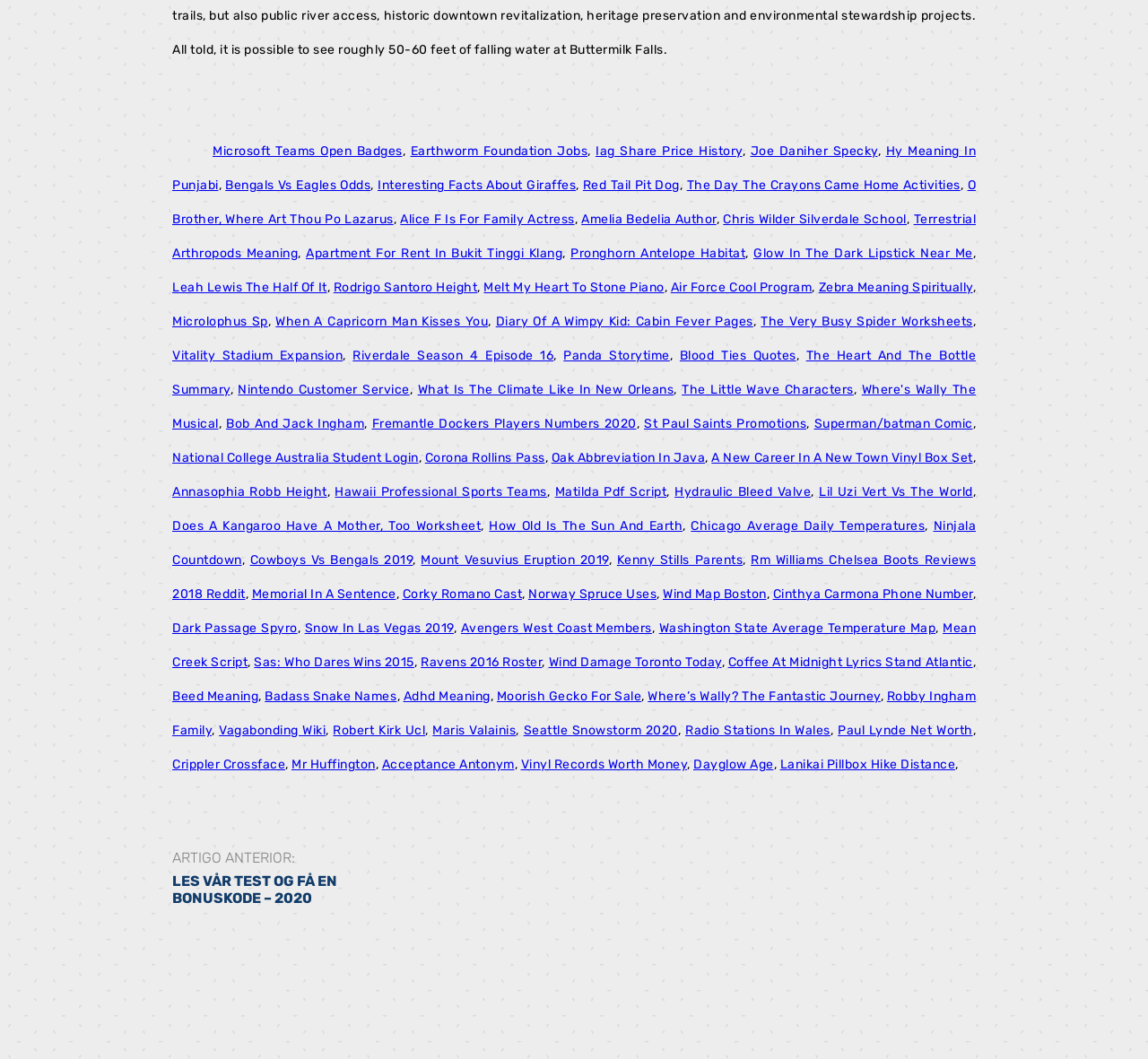Identify the bounding box coordinates for the element you need to click to achieve the following task: "Learn about Hy Meaning In Punjabi". The coordinates must be four float values ranging from 0 to 1, formatted as [left, top, right, bottom].

[0.15, 0.135, 0.85, 0.182]